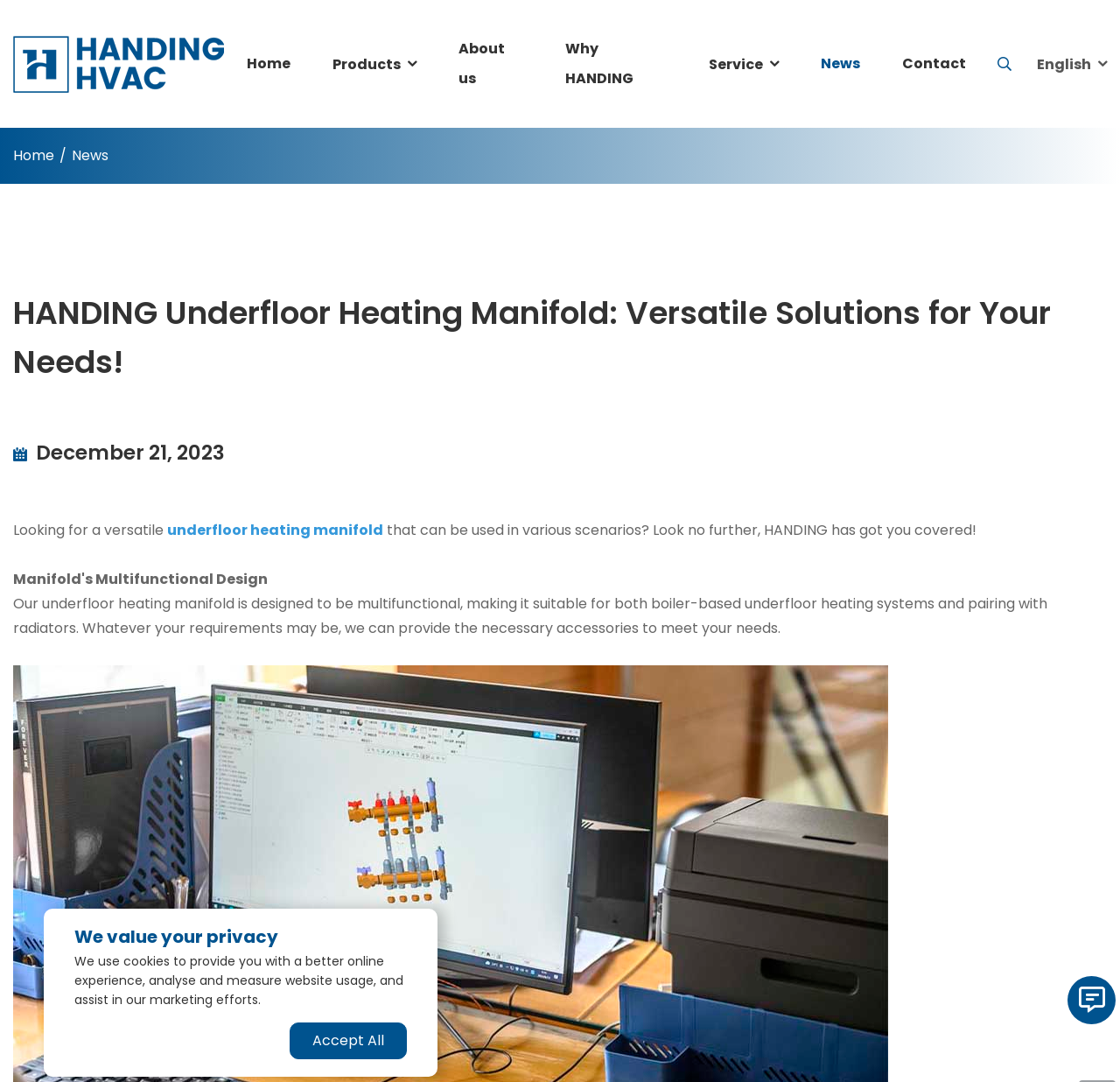What language is the webpage in?
Give a detailed and exhaustive answer to the question.

I found a StaticText element with a bounding box of [0.926, 0.05, 0.974, 0.068] which displays the text 'English'. This suggests that the language of the webpage is English.